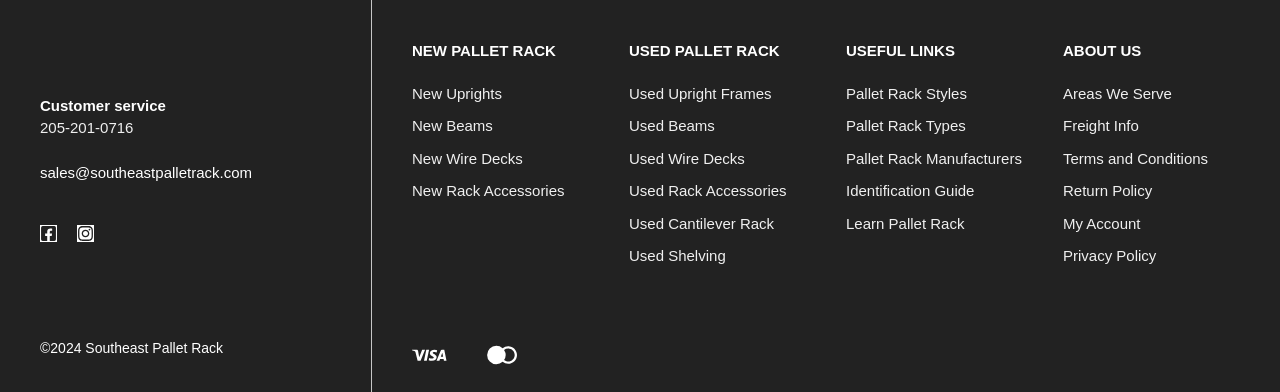Answer the question in one word or a short phrase:
What is the email address for sales?

sales@southeastpalletrack.com